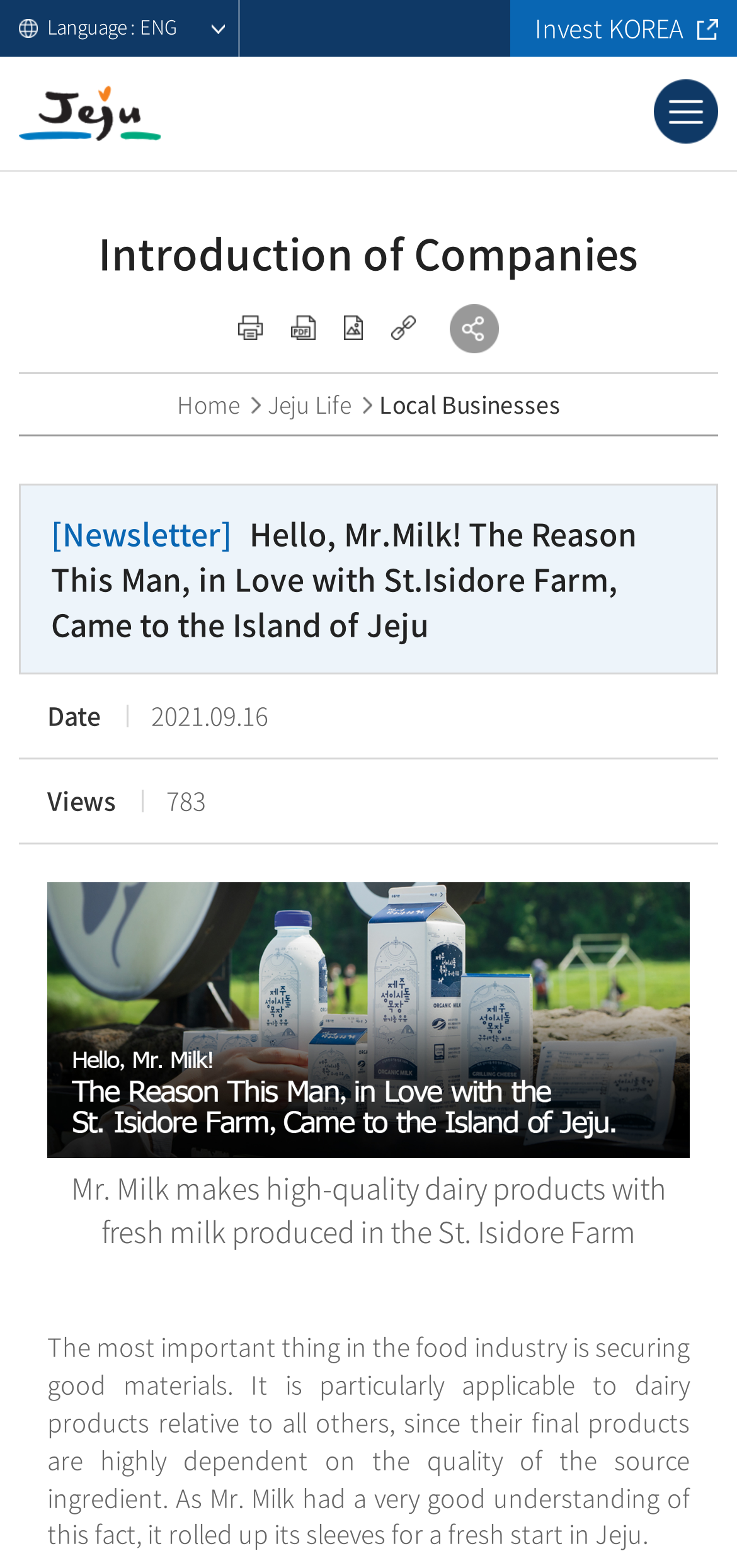Articulate a detailed summary of the webpage's content and design.

This webpage is about Mr. Milk, a dairy product company, and its story of coming to Jeju Island. At the top left corner, there is a language selection button labeled "Language : ENG". Next to it, on the top right corner, is a link to "Invest KOREA". Below these elements, there is a heading "JEJU-DO < invest Korea" with a link to the same title. 

On the top right side, there is an "Open menu" button. Below it, there is a heading "Introduction of Companies" that spans almost the entire width of the page. 

In the middle of the page, there are four buttons aligned horizontally, labeled "print", "pdf Download", "img Download", and "URL 복사". To the right of these buttons, there is another button labeled "Open SNS layer popup". 

Below these buttons, there are three static text elements aligned horizontally, labeled "Home", "Jeju Life", and "Local Businesses". 

Further down, there is a static text element with the title "Hello, Mr.Milk! The Reason This Man, in Love with St.Isidore Farm, Came to the Island of Jeju", which is the same as the meta description. Below this title, there are two static text elements, one labeled "Date" with the value "2021.09.16", and another labeled "Views" with the value "783". 

The main content of the page starts below these elements, with a static text describing Mr. Milk's dairy products and its focus on securing good materials. The text continues to explain how Mr. Milk started fresh in Jeju, highlighting the importance of quality ingredients in the food industry.